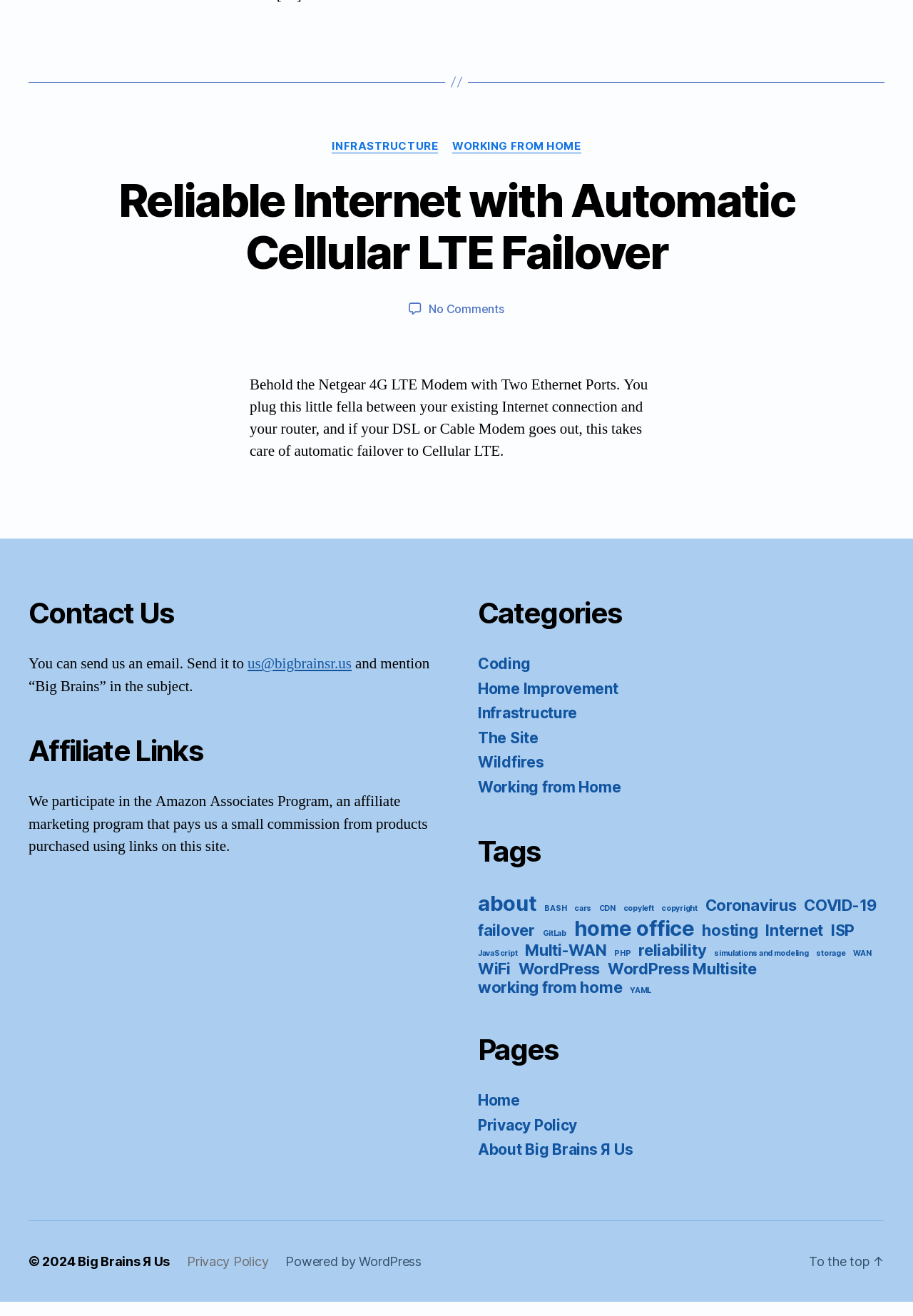Given the element description About Big Brains Я Us, specify the bounding box coordinates of the corresponding UI element in the format (top-left x, top-left y, bottom-right x, bottom-right y). All values must be between 0 and 1.

[0.523, 0.878, 0.693, 0.891]